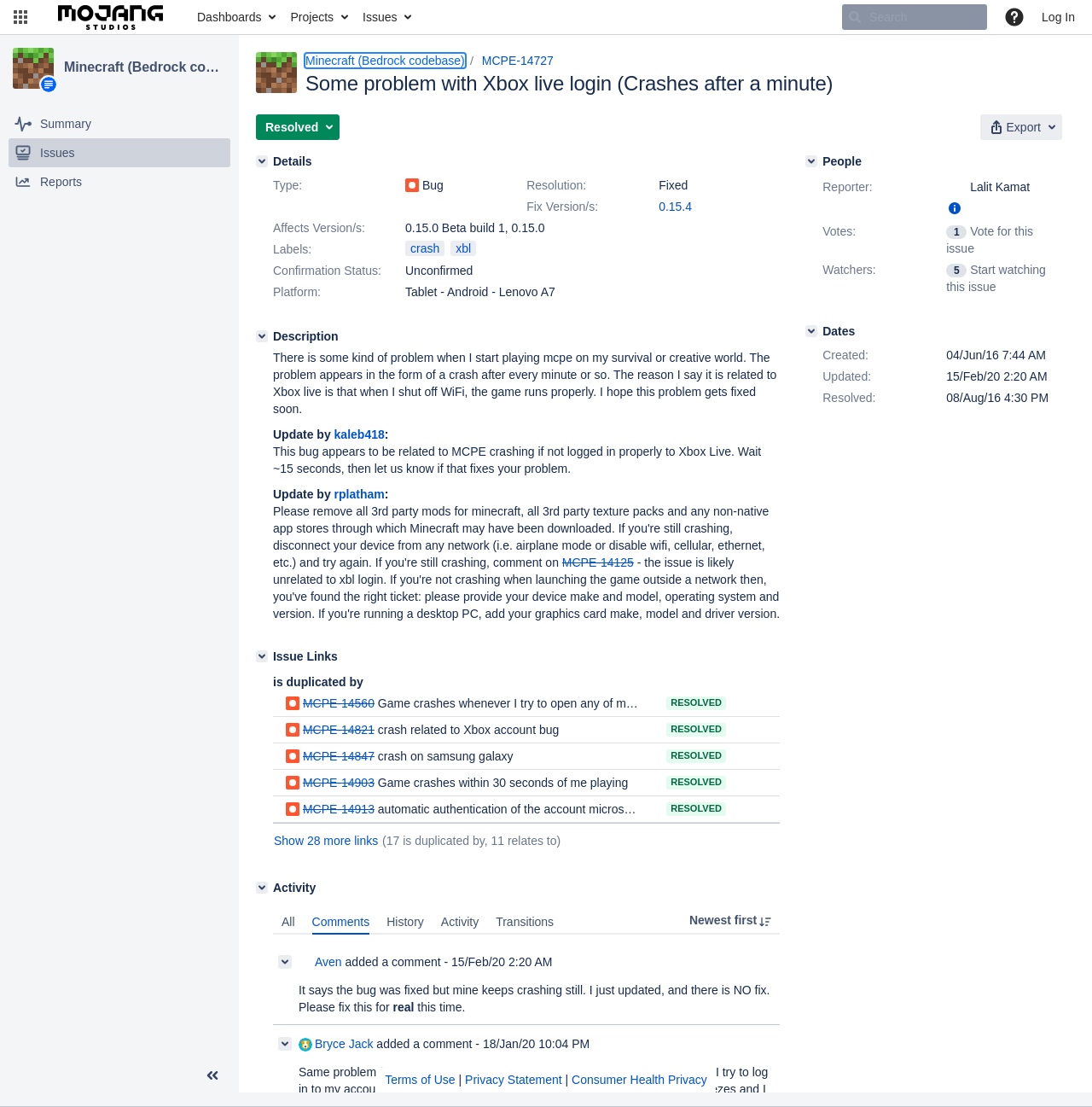Identify the bounding box coordinates for the region to click in order to carry out this instruction: "Add the product to cart". Provide the coordinates using four float numbers between 0 and 1, formatted as [left, top, right, bottom].

None